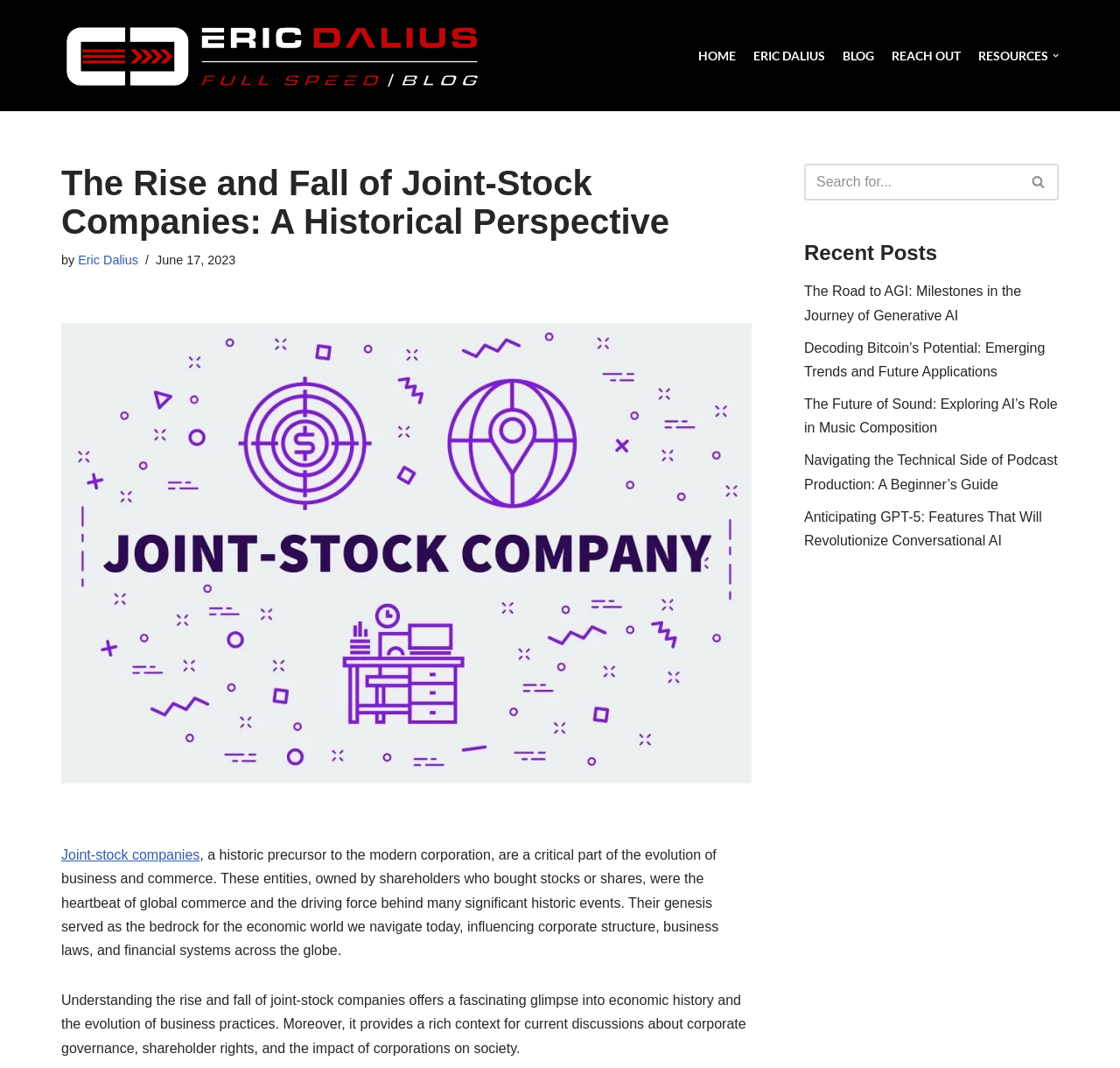Please indicate the bounding box coordinates for the clickable area to complete the following task: "Visit Eric Dalius' homepage". The coordinates should be specified as four float numbers between 0 and 1, i.e., [left, top, right, bottom].

[0.07, 0.237, 0.123, 0.25]